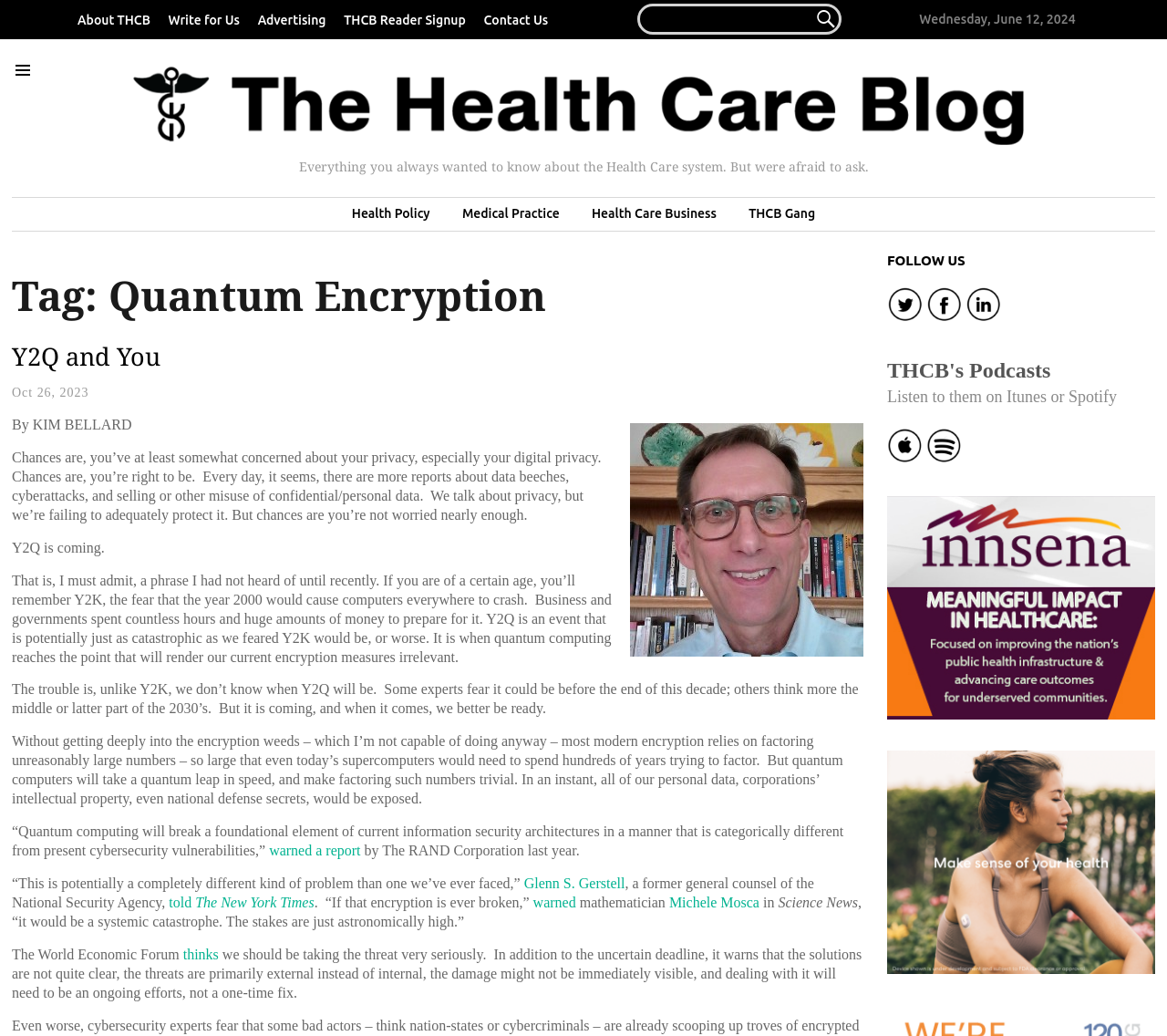What is the topic of the article 'Y2Q and You'? From the image, respond with a single word or brief phrase.

Quantum Encryption